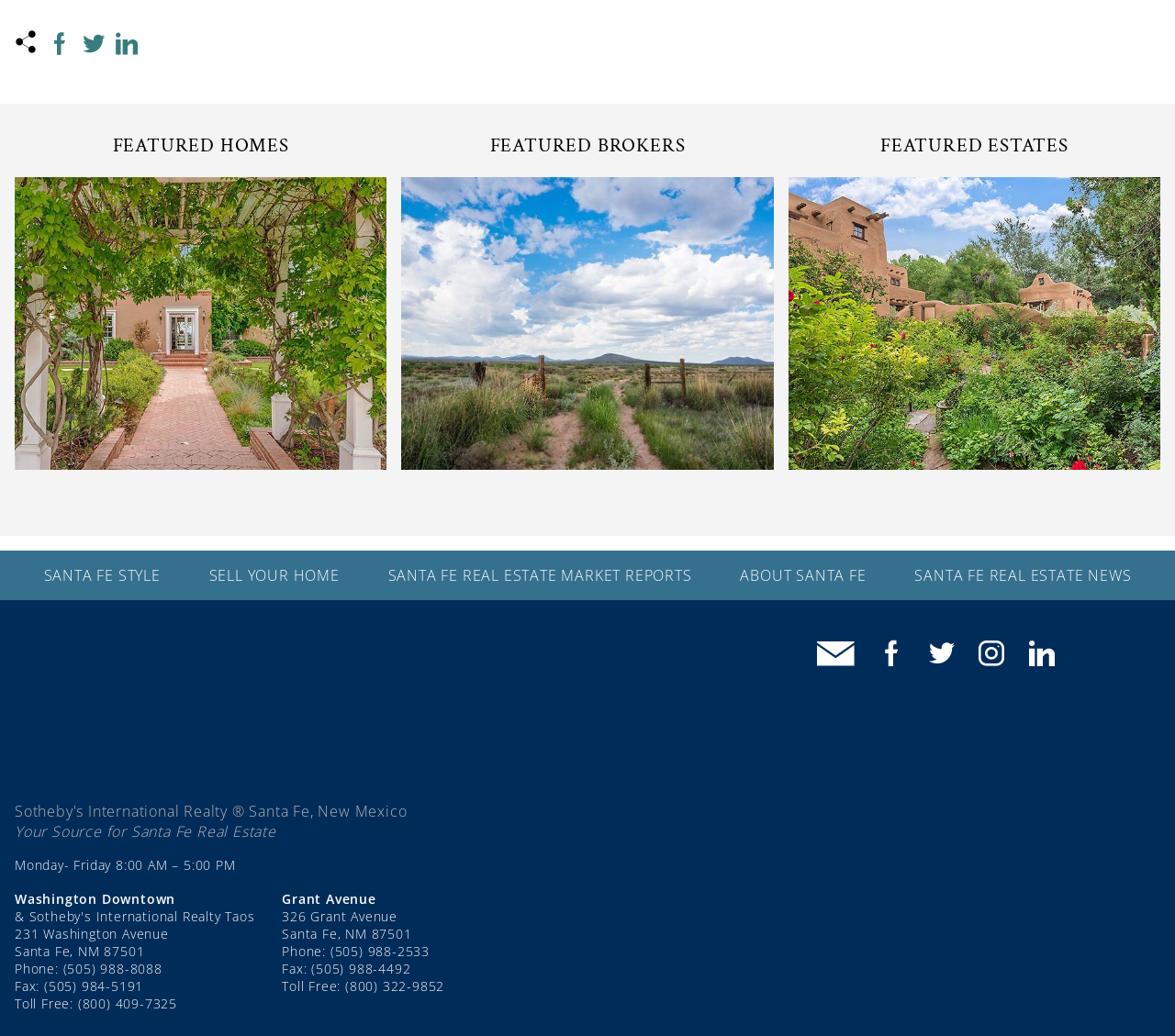Please provide a comprehensive response to the question below by analyzing the image: 
What is the address of the Grant Avenue office?

I found the address of the Grant Avenue office by looking at the contact information section of the webpage, where it lists the address as 326 Grant Avenue, Santa Fe, NM 87501.